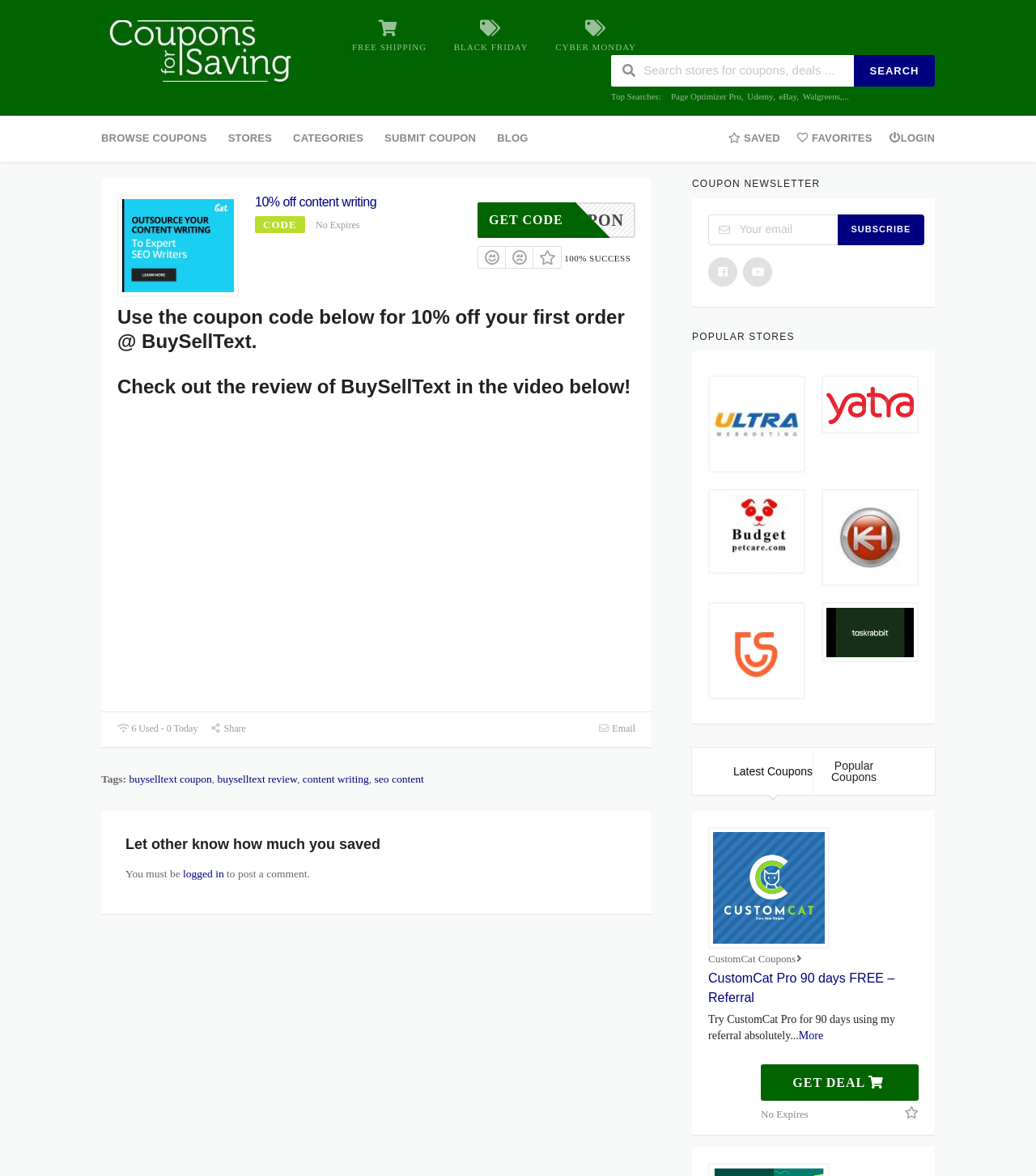What is the category of the content writing service offered by BuySellText?
Respond to the question with a single word or phrase according to the image.

SEO content